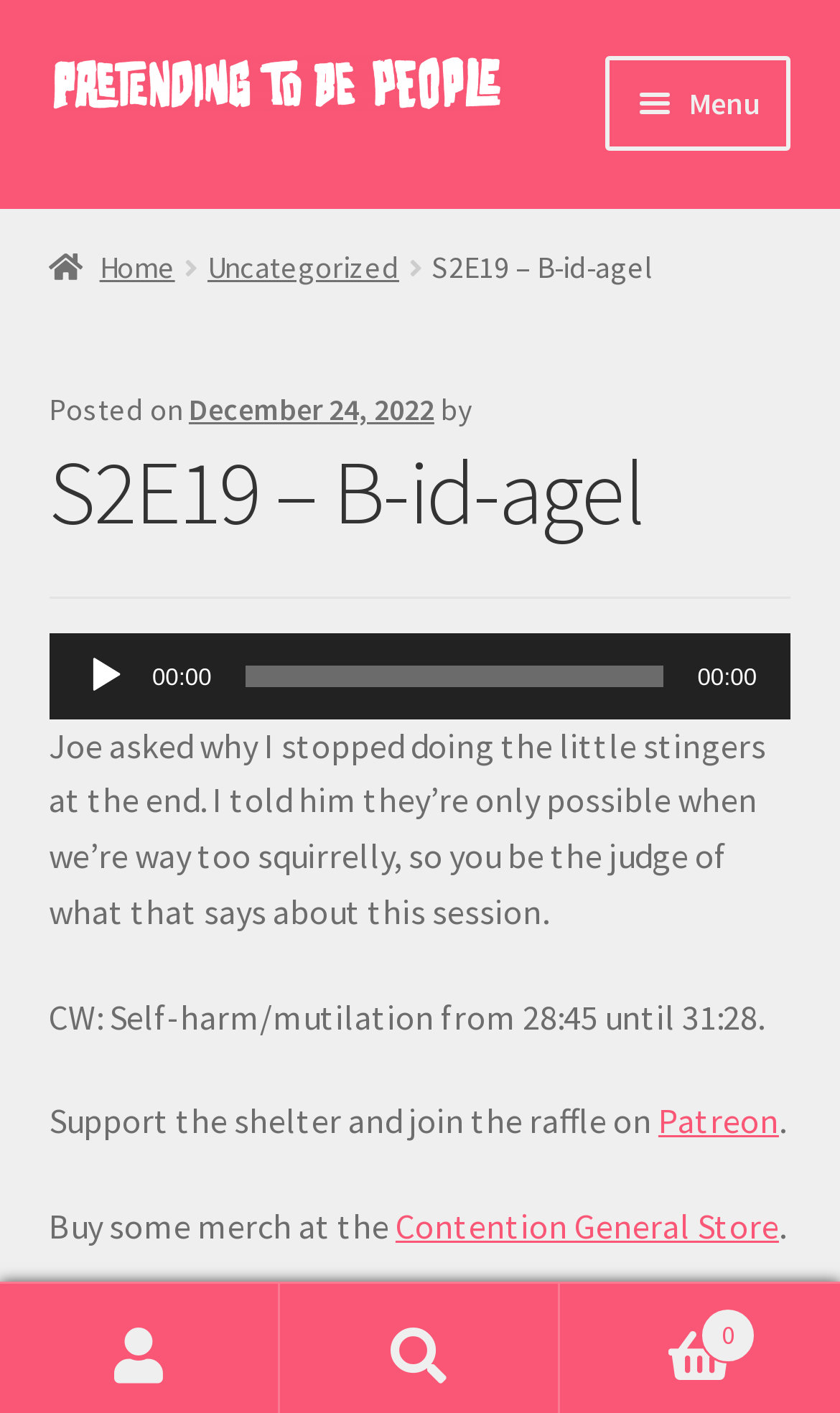Specify the bounding box coordinates of the area that needs to be clicked to achieve the following instruction: "Click the 'Menu' button".

[0.722, 0.039, 0.942, 0.106]